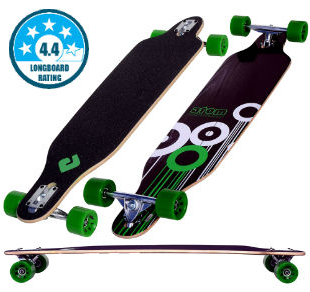What is the rating of the Atom Drop Through Longboard?
Answer the question with a single word or phrase by looking at the picture.

4.4 stars